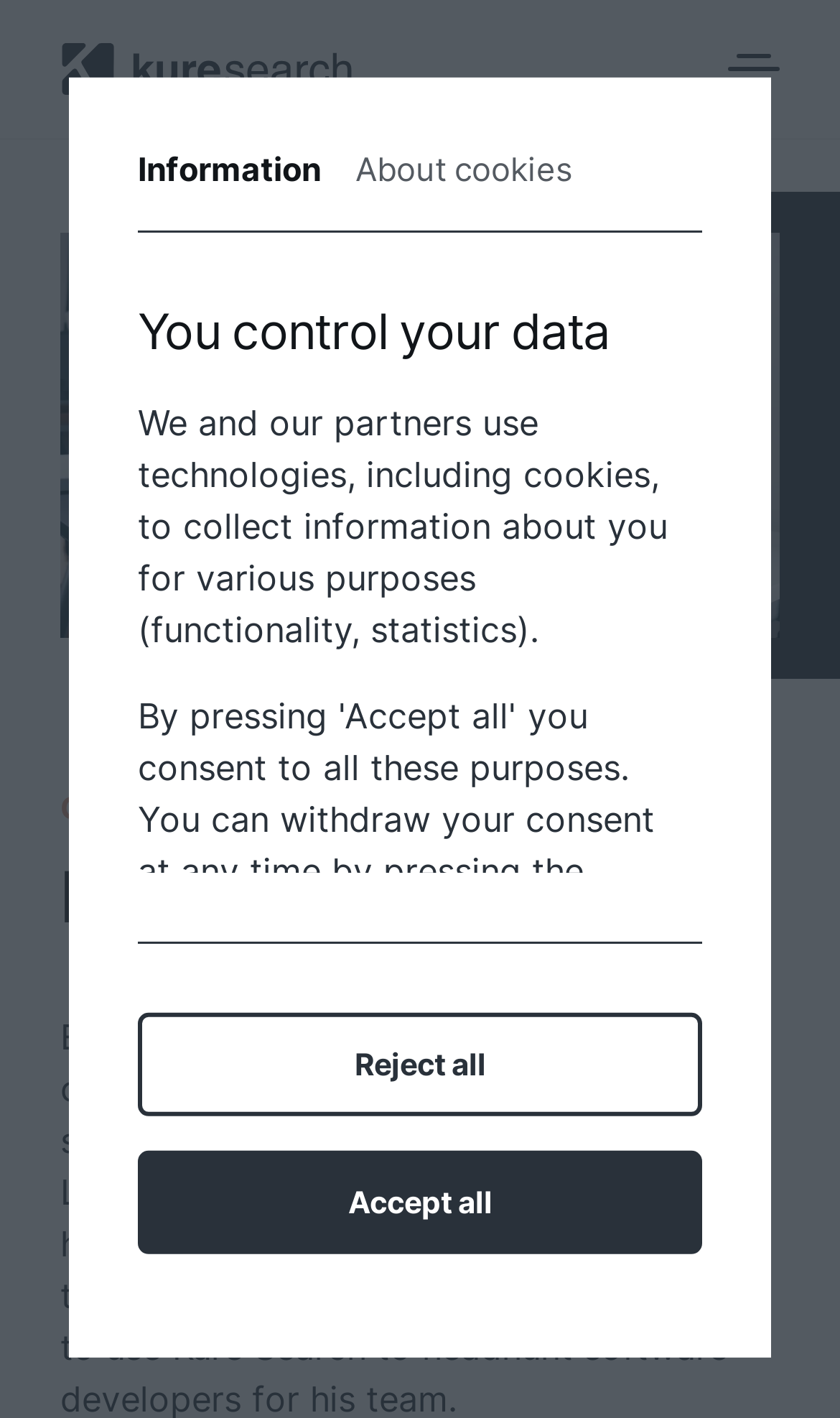What is the purpose of the buttons at the bottom?
Answer the question based on the image using a single word or a brief phrase.

Cookie control